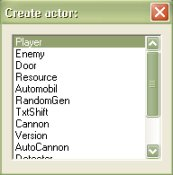Refer to the image and provide an in-depth answer to the question:
What is located at the top right corner of the panel?

The close button is situated at the top right corner of the panel, allowing users to easily exit the 'Create Actor' interface.